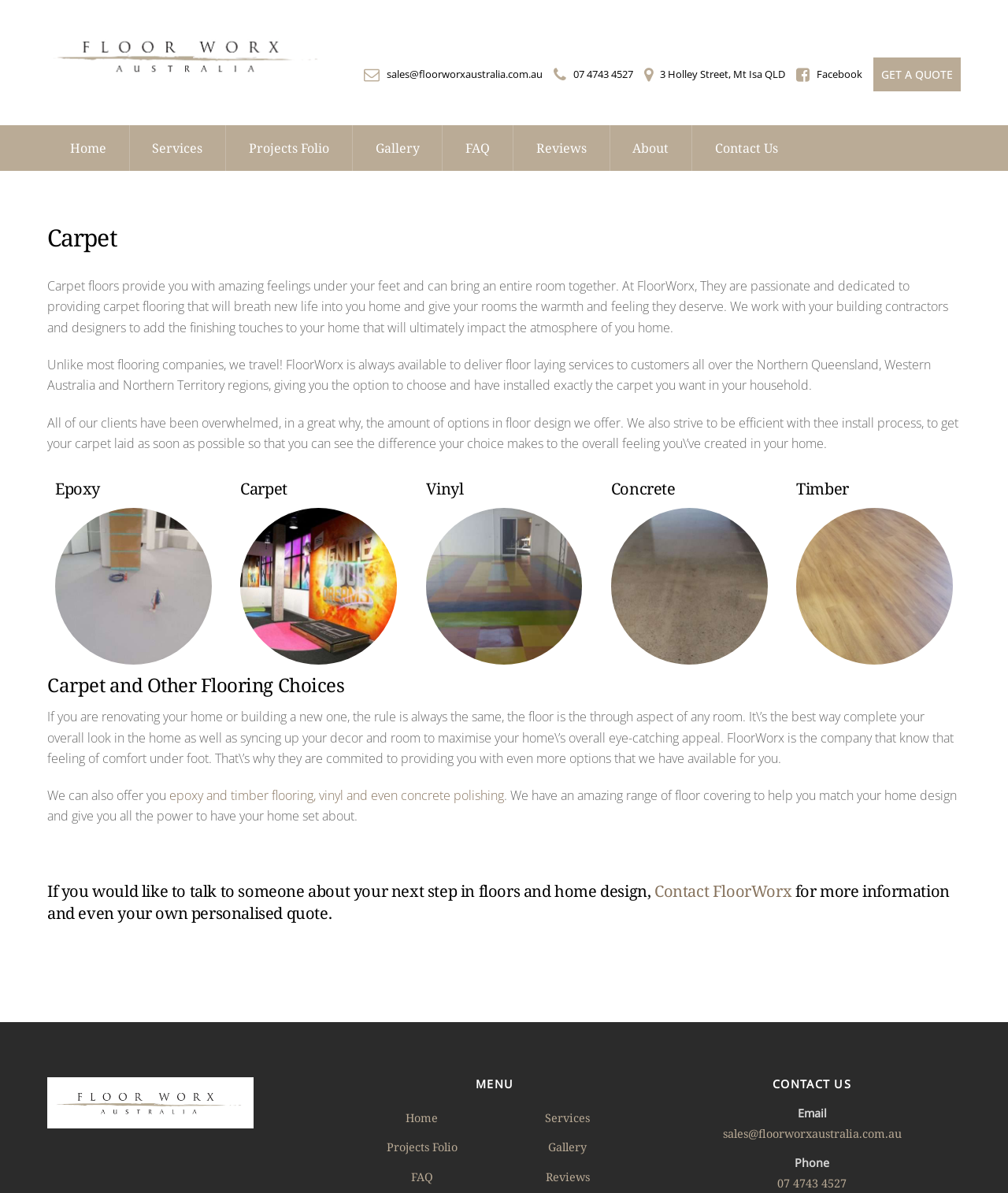Provide an in-depth caption for the contents of the webpage.

The webpage is about Floorworx, a company that provides flooring services and products. At the top of the page, there is a logo and a navigation menu with links to different sections of the website, including Home, Services, Projects Folio, Gallery, FAQ, Reviews, and About. Below the navigation menu, there is a heading that reads "Carpet" and a brief description of the benefits of carpet flooring.

The main content of the page is divided into sections, each with a heading and a brief description. The sections include Carpet, Epoxy, Vinyl, Concrete, Timber, and Carpet and Other Flooring Choices. Each section has an image and a brief description of the flooring type.

The Carpet section has three paragraphs of text that describe the benefits of carpet flooring, including its ability to bring warmth and comfort to a room. The Epoxy, Vinyl, Concrete, and Timber sections each have a heading, an image, and a brief description of the flooring type.

The Carpet and Other Flooring Choices section has a heading and three paragraphs of text that describe the importance of choosing the right flooring for a home. The section also mentions that Floorworx offers a range of flooring options, including epoxy, timber, vinyl, and concrete polishing.

At the bottom of the page, there is a call-to-action section that encourages visitors to contact Floorworx for more information and a personalized quote. There is also a link to the Contact Us page and a Back to Top link.

On the right side of the page, there is a sidebar with links to the company's social media profiles, including Facebook. There is also a GET A QUOTE button and a section with the company's contact information, including email and phone number.